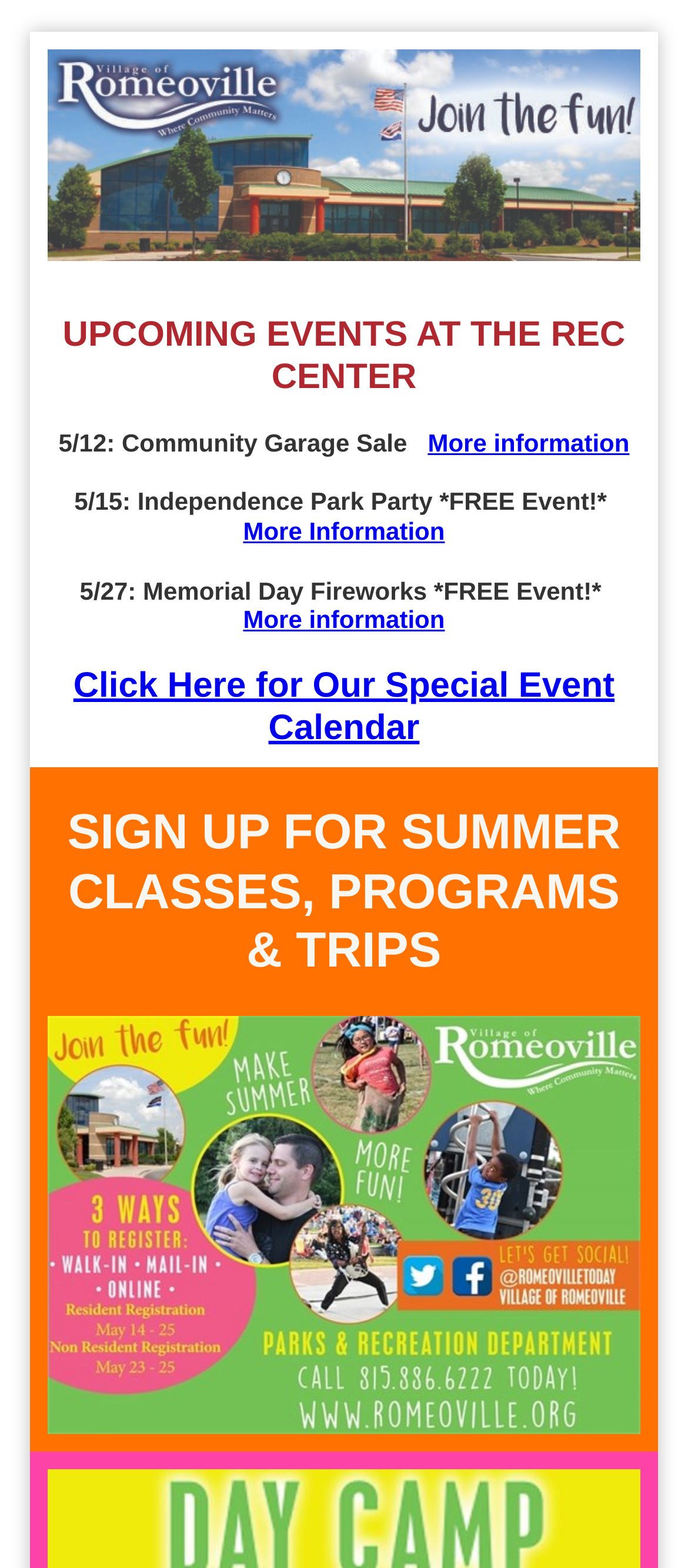Please specify the bounding box coordinates for the clickable region that will help you carry out the instruction: "Click summer is here".

[0.07, 0.648, 0.93, 0.915]